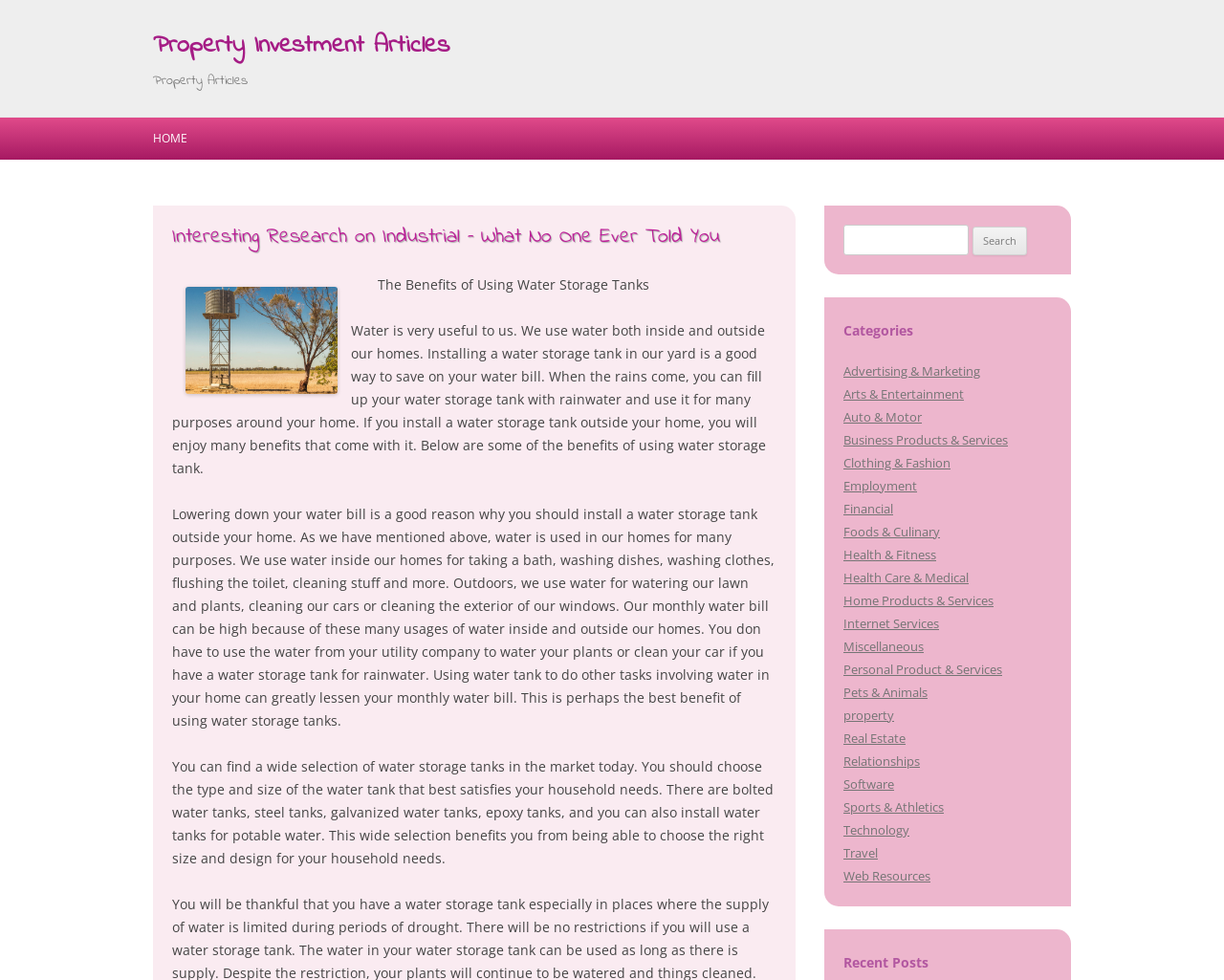Summarize the webpage in an elaborate manner.

The webpage is about property investment articles, with a focus on industrial research. At the top, there is a heading that reads "Property Investment Articles" and a link with the same text. Below this, there is a link to skip to the content.

On the left side, there is a navigation menu with a heading "HOME" and a subheading "Interesting Research on Industrial – What No One Ever Told You". Below this, there is an image. The menu also includes links to various articles, including "The Benefits of Using Water Storage Tanks", which discusses the advantages of installing a water storage tank, such as lowering water bills and having a wide selection of tank types and sizes to choose from.

On the right side, there is a search bar with a label "Search for:" and a text box to enter search queries. Below this, there is a list of categories, including "Advertising & Marketing", "Arts & Entertainment", "Auto & Motor", and many others. Each category is a link that likely leads to related articles.

At the bottom of the page, there is a heading "Recent Posts", but no specific posts are listed. Overall, the webpage appears to be a blog or article directory focused on property investment and related topics.